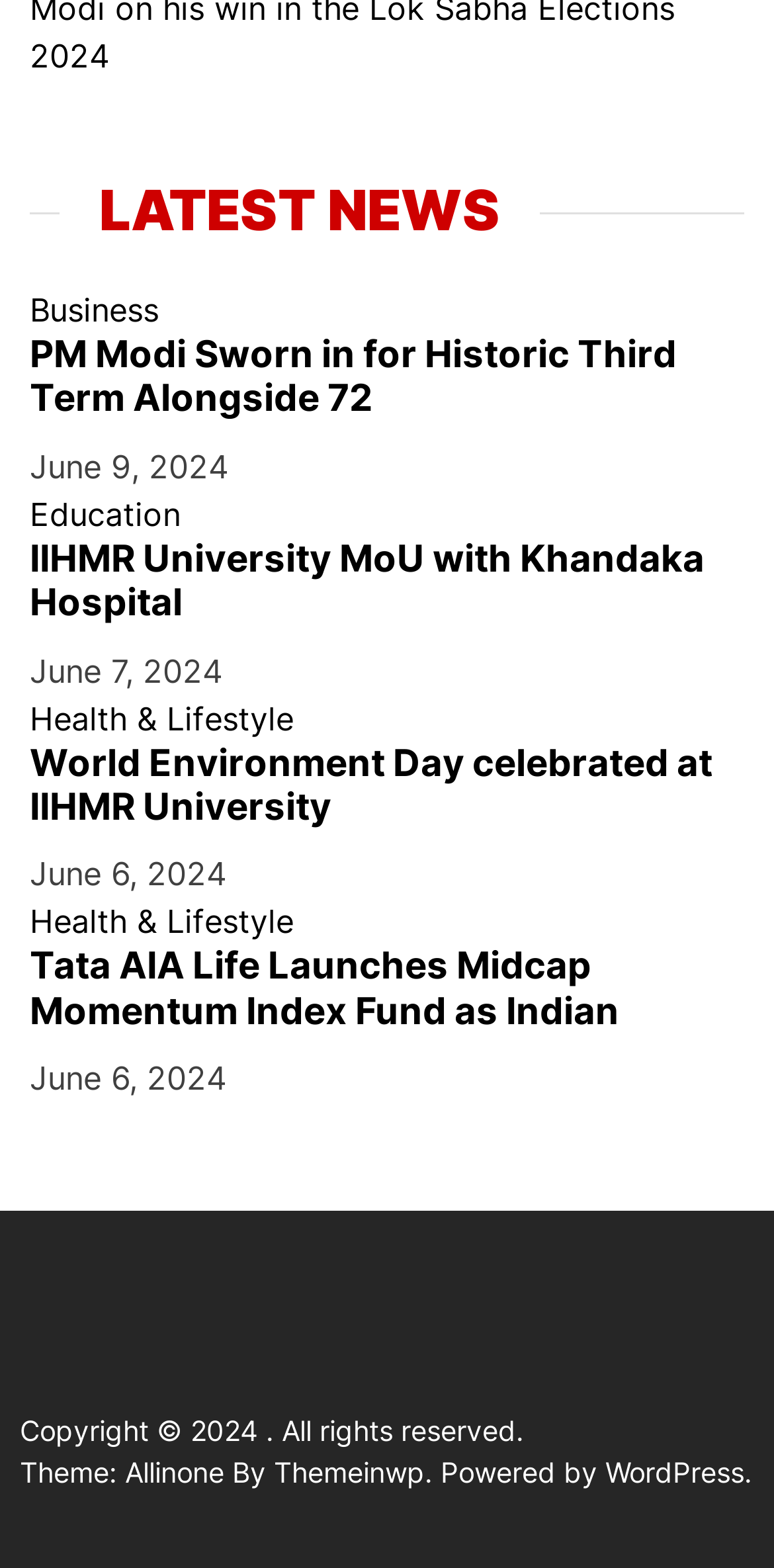Find the bounding box coordinates of the element you need to click on to perform this action: 'Visit IIHMR University MoU with Khandaka Hospital'. The coordinates should be represented by four float values between 0 and 1, in the format [left, top, right, bottom].

[0.038, 0.343, 0.962, 0.399]